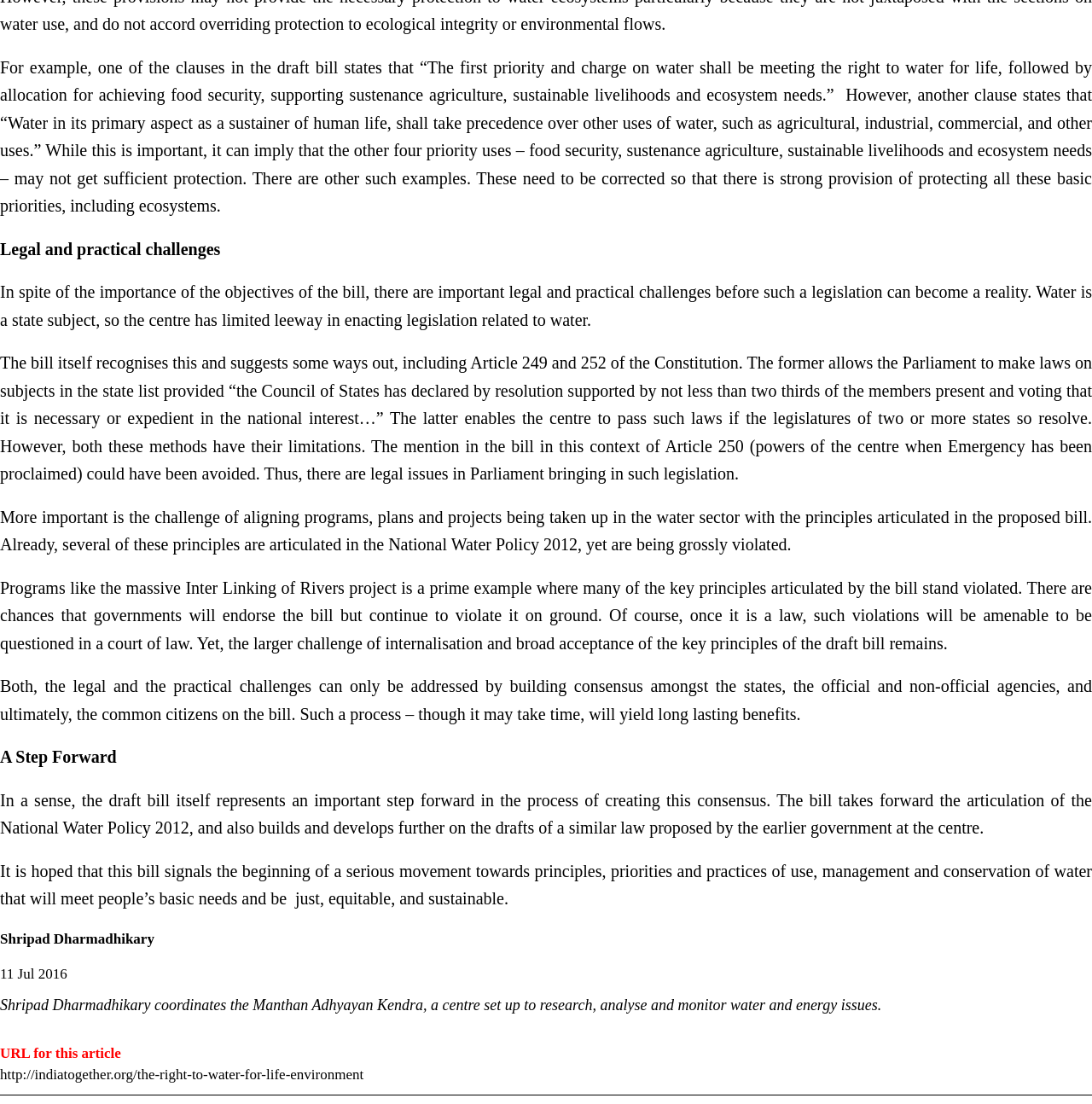Determine the bounding box coordinates of the UI element that matches the following description: "http://indiatogether.org/the-right-to-water-for-life-environment". The coordinates should be four float numbers between 0 and 1 in the format [left, top, right, bottom].

[0.0, 0.966, 0.333, 0.981]